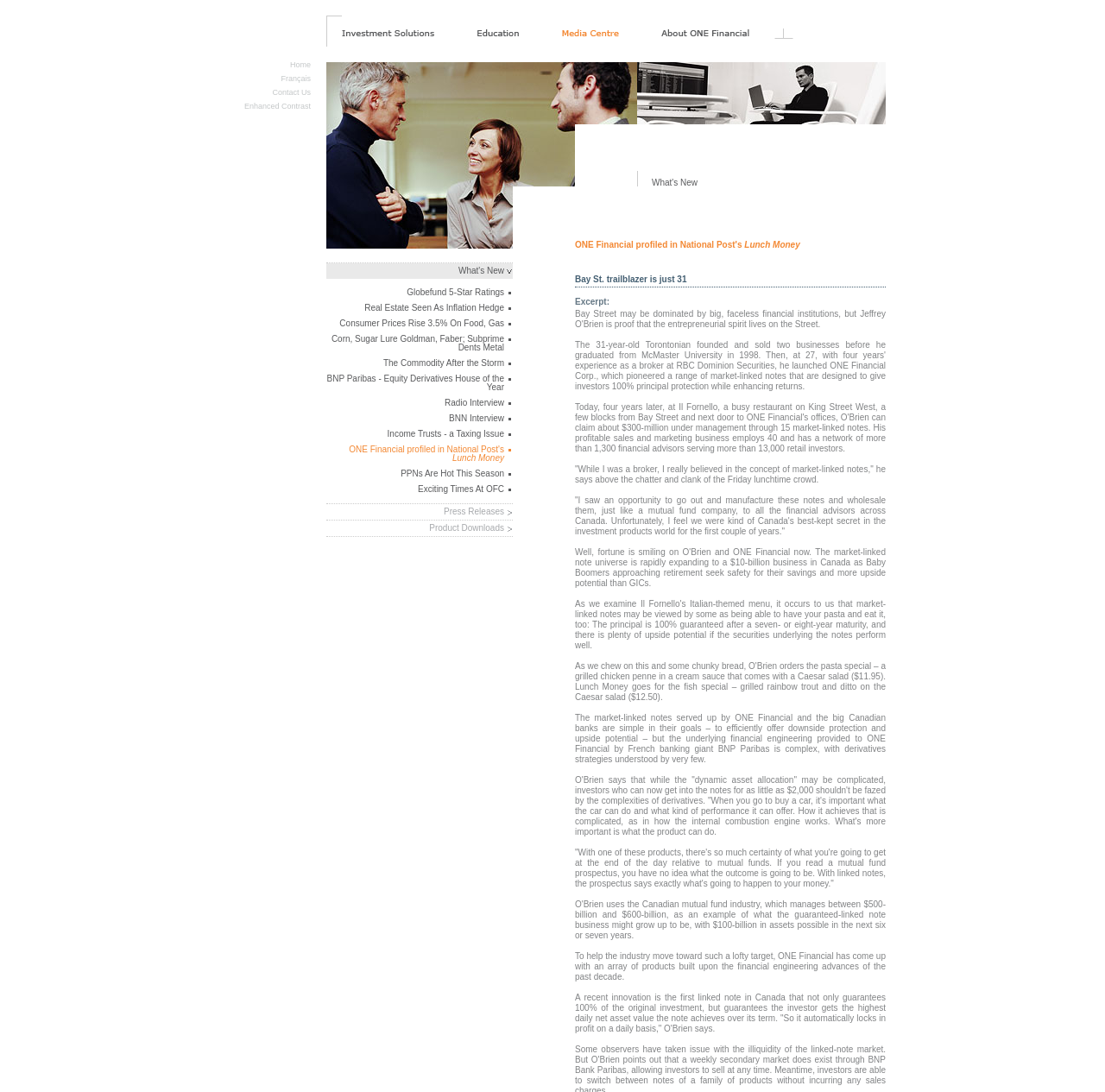Indicate the bounding box coordinates of the clickable region to achieve the following instruction: "Click the 'Press Releases' link."

[0.295, 0.462, 0.464, 0.476]